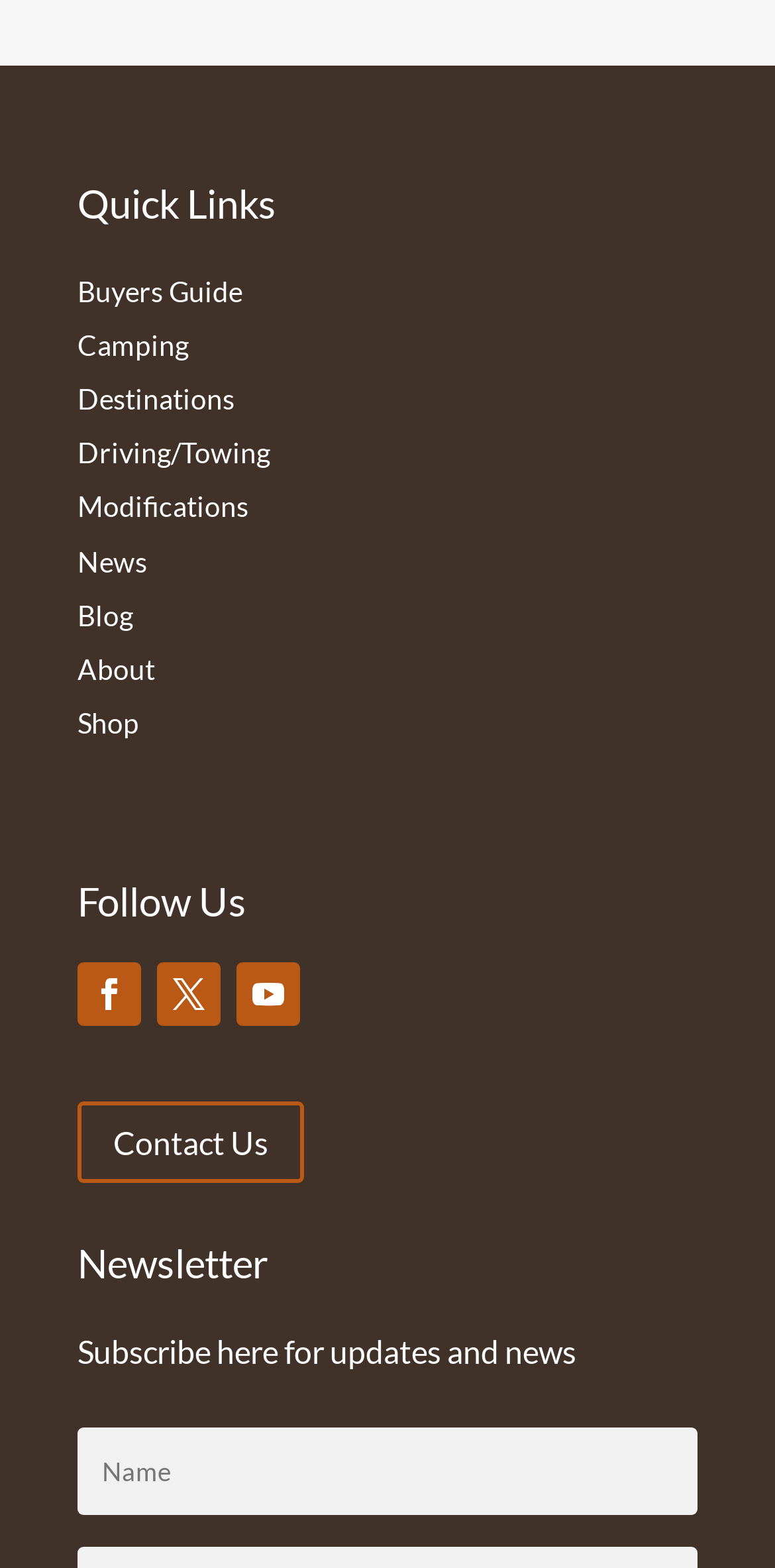Please determine the bounding box coordinates of the clickable area required to carry out the following instruction: "Subscribe to the newsletter". The coordinates must be four float numbers between 0 and 1, represented as [left, top, right, bottom].

[0.1, 0.911, 0.9, 0.966]